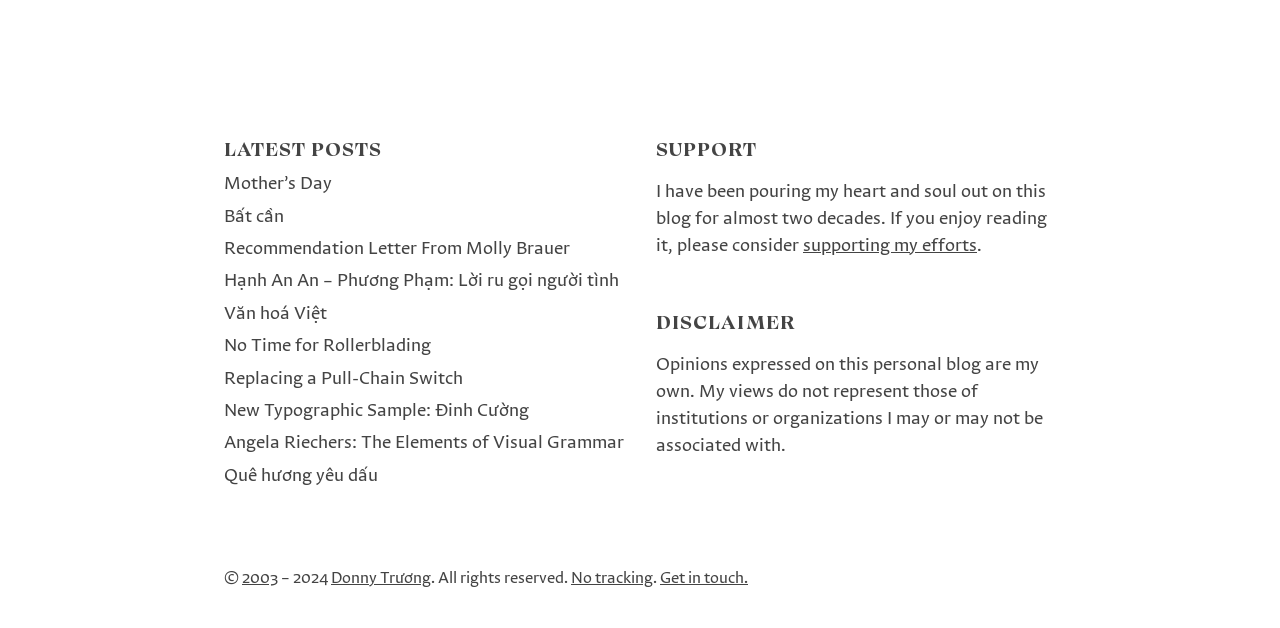Specify the bounding box coordinates for the region that must be clicked to perform the given instruction: "Read the latest post 'Mother’s Day'".

[0.175, 0.279, 0.259, 0.308]